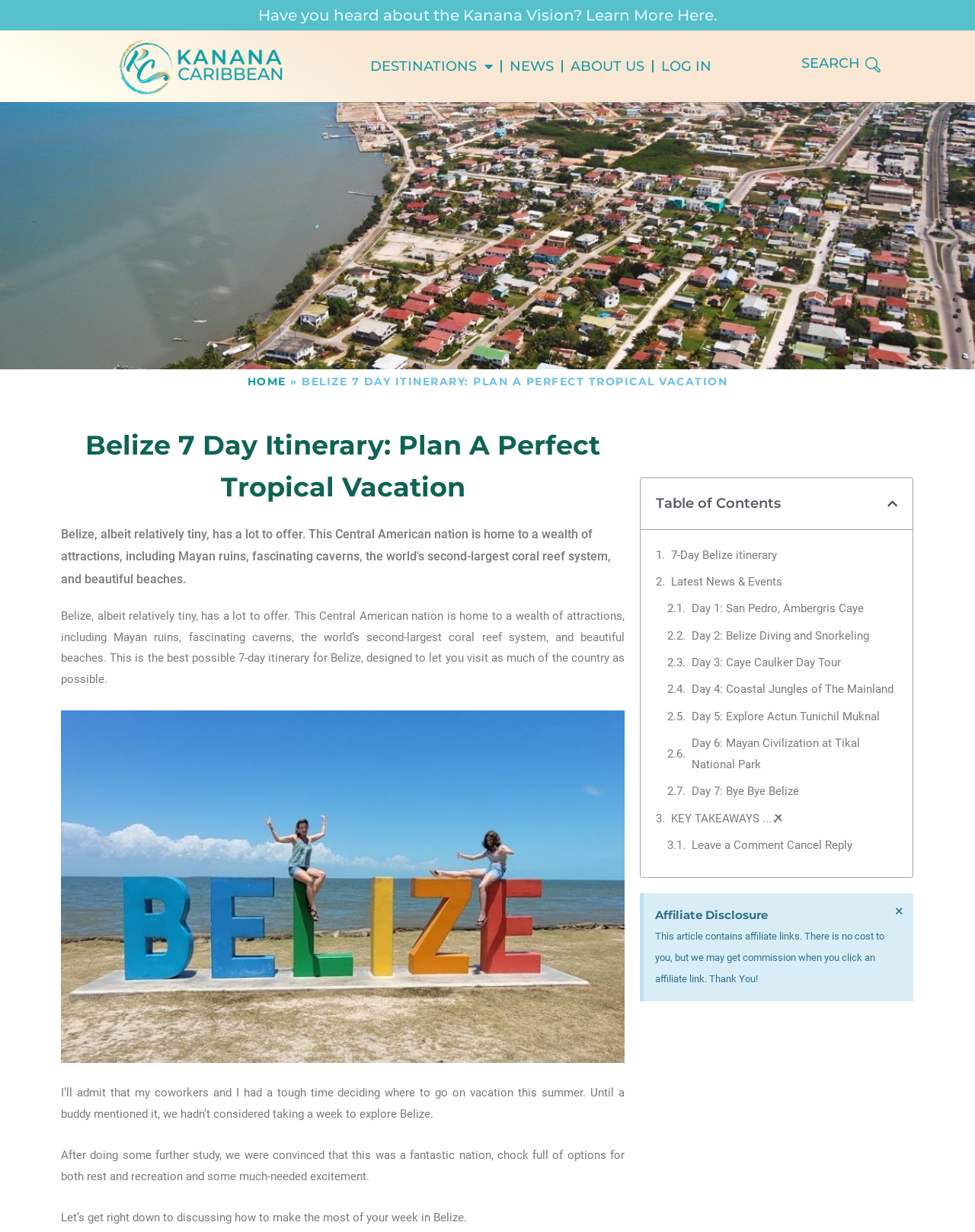What is the purpose of the 'Table of Contents' section?
Refer to the image and provide a concise answer in one word or phrase.

To navigate the webpage